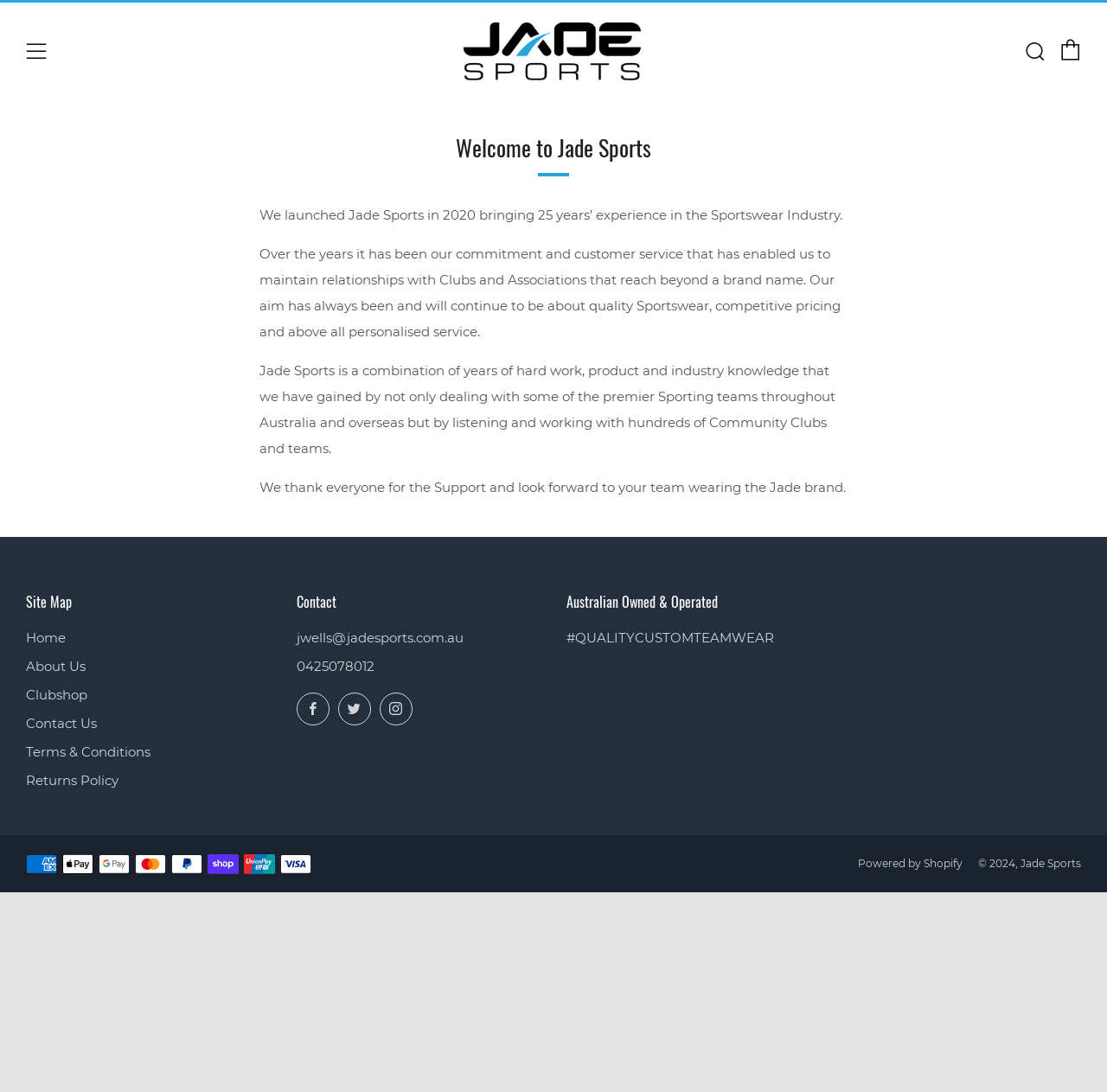Find the bounding box coordinates for the element that must be clicked to complete the instruction: "View the site map". The coordinates should be four float numbers between 0 and 1, indicated as [left, top, right, bottom].

[0.023, 0.539, 0.244, 0.563]